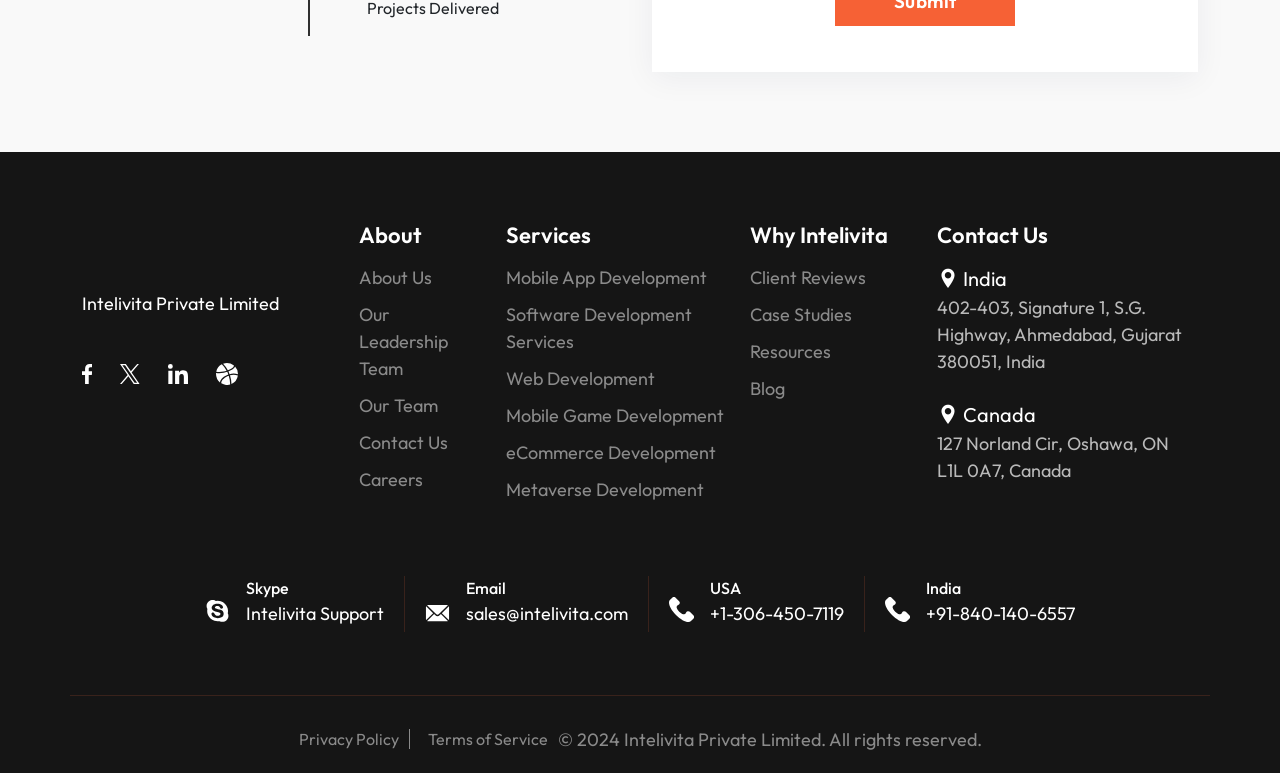What is the company name?
Provide a detailed answer to the question, using the image to inform your response.

The company name can be found at the top of the webpage, next to the logo, which is 'Intelivita Private Limited'.